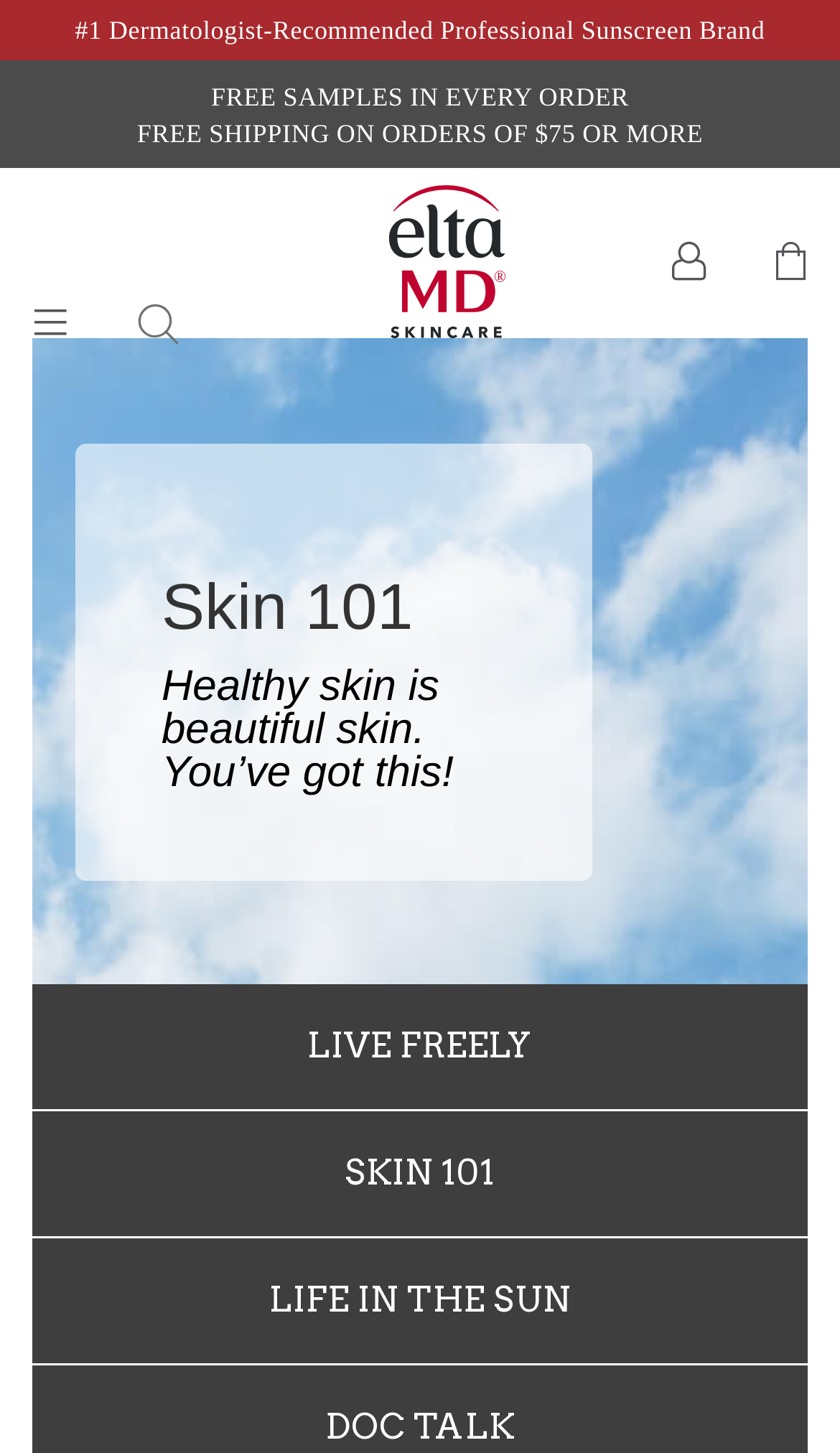Identify the bounding box coordinates for the UI element described as follows: title="Ethos Trust". Use the format (top-left x, top-left y, bottom-right x, bottom-right y) and ensure all values are floating point numbers between 0 and 1.

None